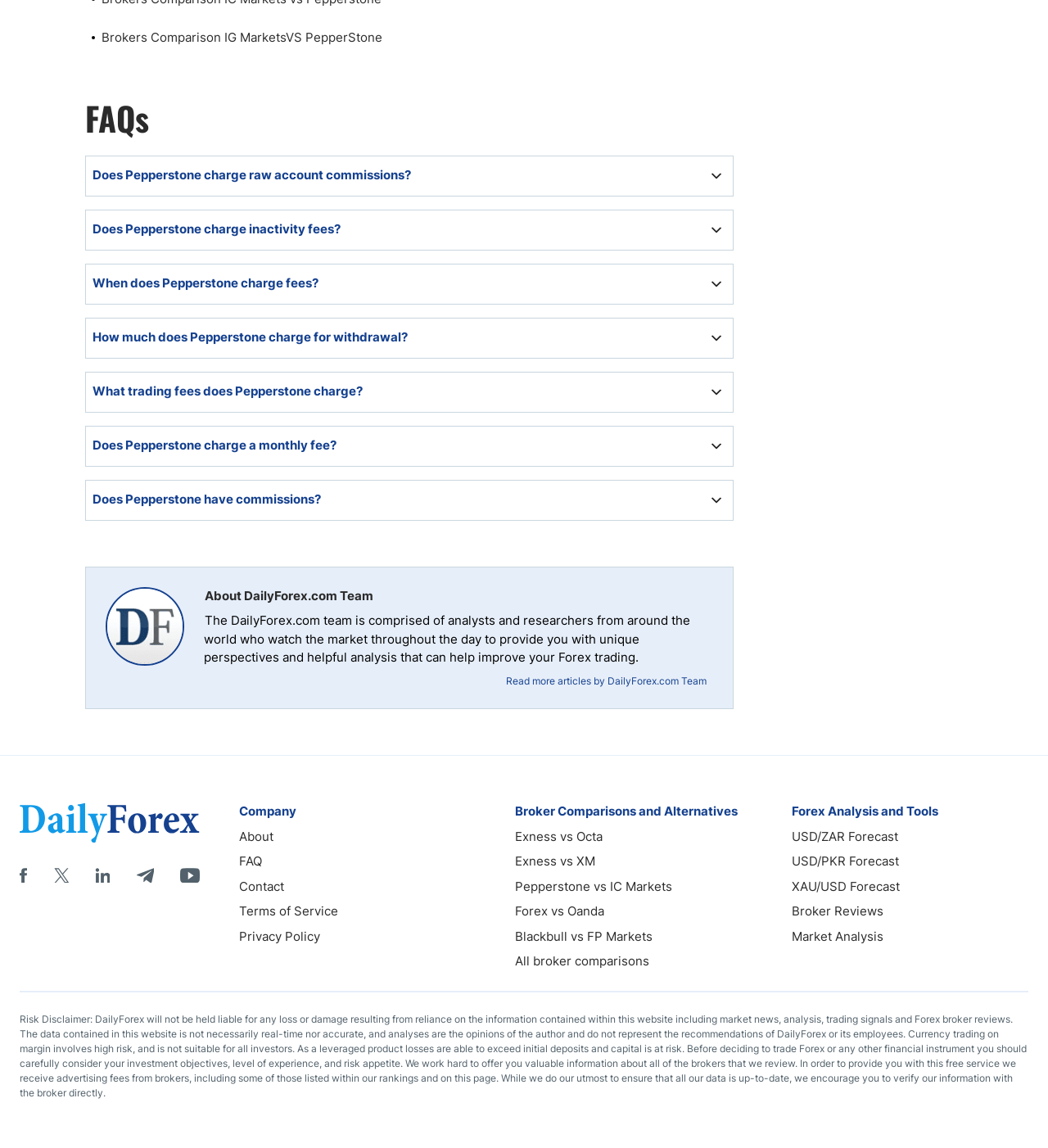Who is the author of the article?
Please provide a comprehensive and detailed answer to the question.

The author of the article is the DailyForex.com Team, as indicated by the link 'DailyForex.com Team' at the bottom of the page, which suggests that the team is the author of the article.